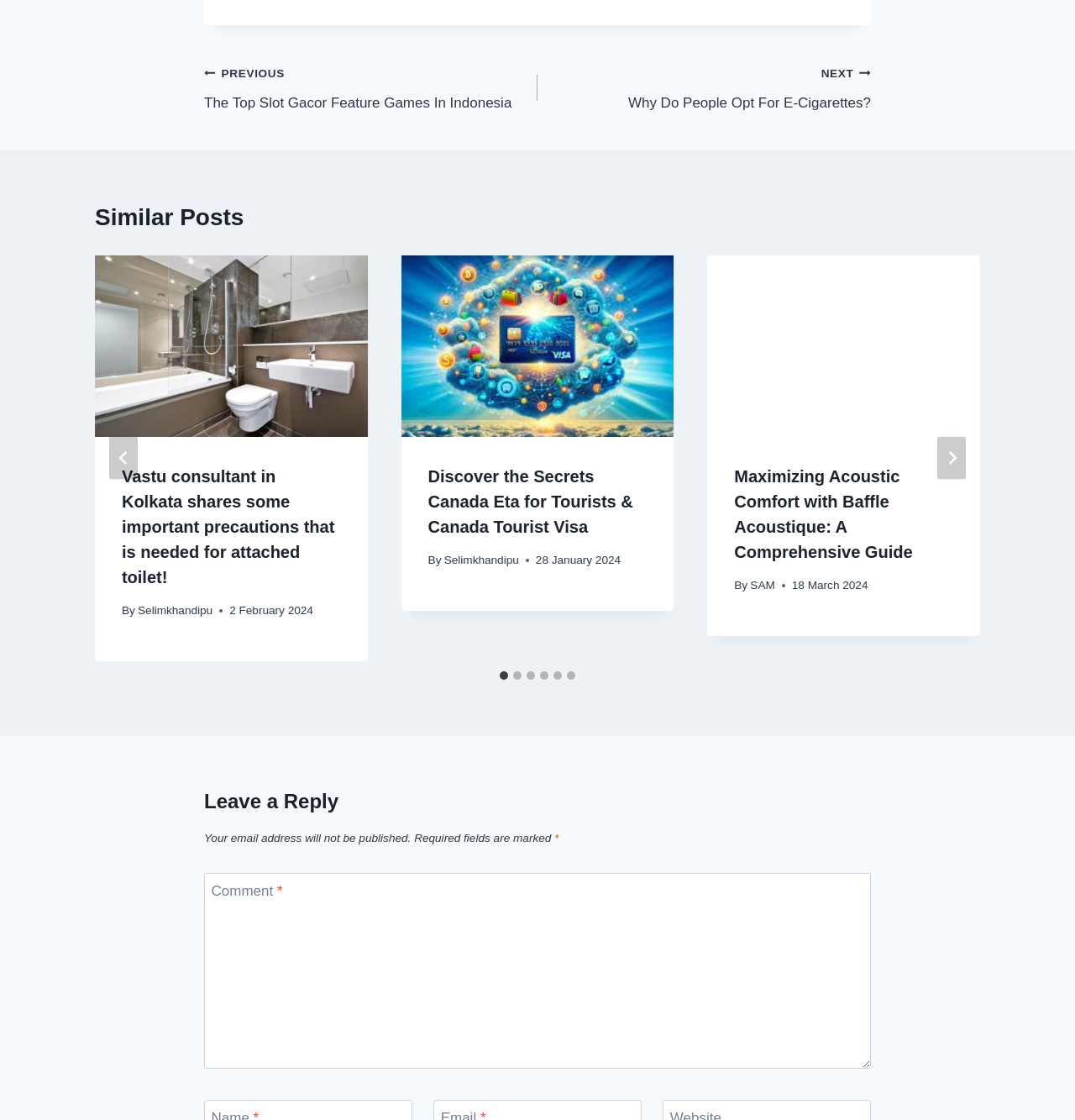What is the purpose of the 'NEXT' button?
Refer to the image and provide a detailed answer to the question.

The 'NEXT' button is located in the 'Post navigation' section, which suggests that it is used to navigate to the next post. This is further supported by the presence of a 'PREVIOUS' button, implying that the user can navigate through a series of posts.